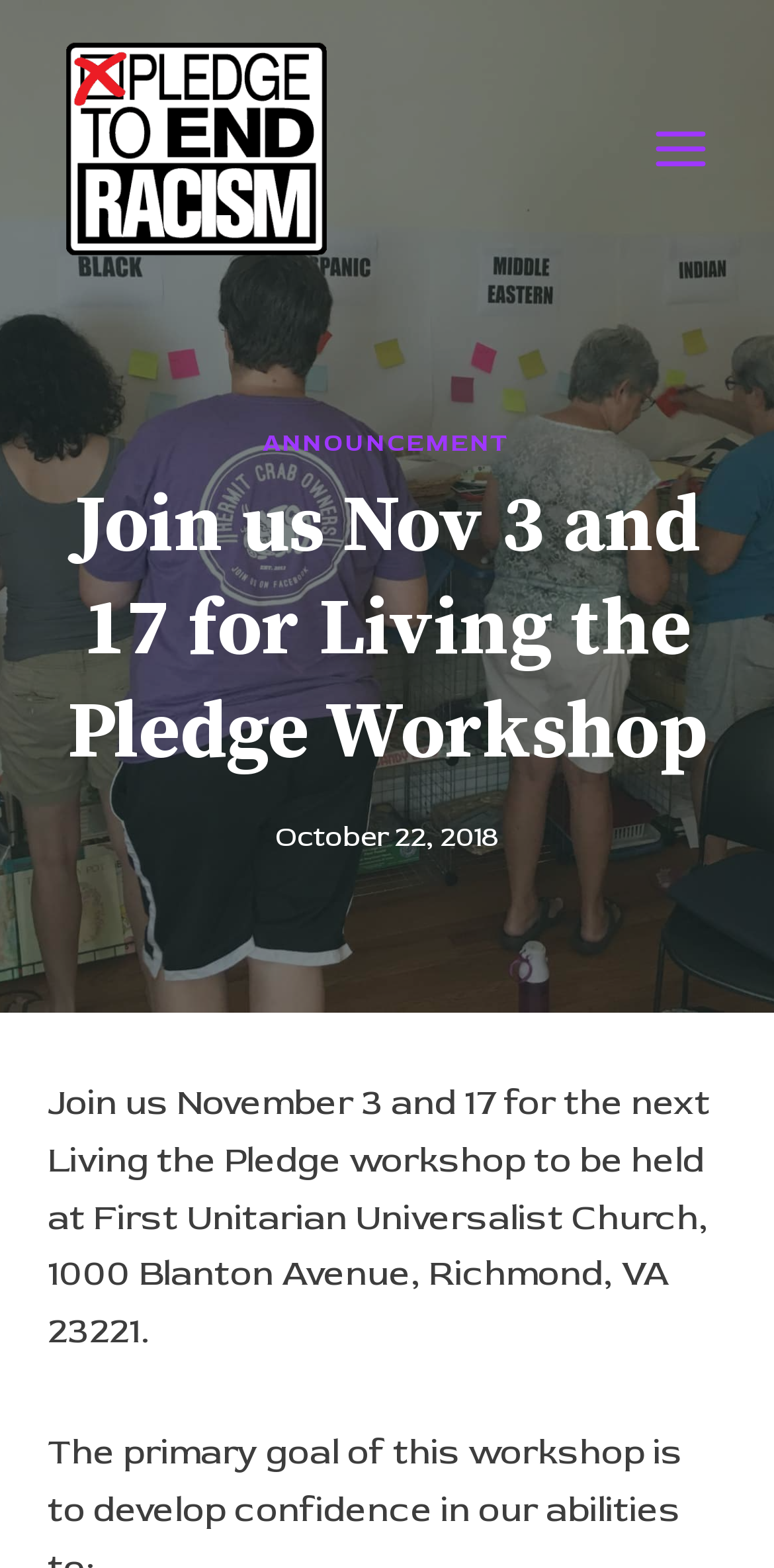What is the address of the First Unitarian Universalist Church?
Using the details from the image, give an elaborate explanation to answer the question.

I found the address by looking at the text content of the webpage, specifically the sentence 'Join us November 3 and 17 for the next Living the Pledge workshop to be held at First Unitarian Universalist Church, 1000 Blanton Avenue, Richmond, VA 23221.' which provides the address of the church.